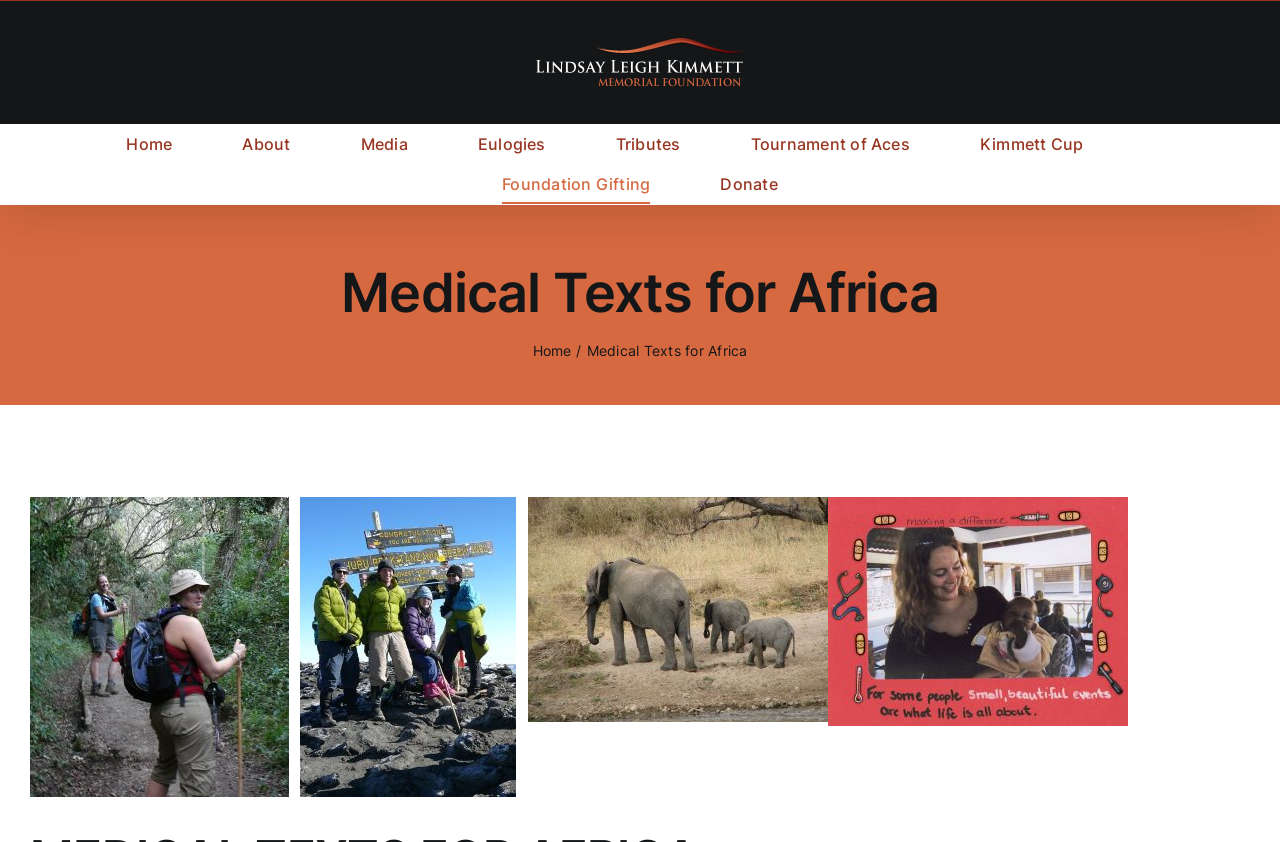Answer the following query with a single word or phrase:
What is the logo of the foundation?

Lindsay Kimmett Memorial Foundation Logo